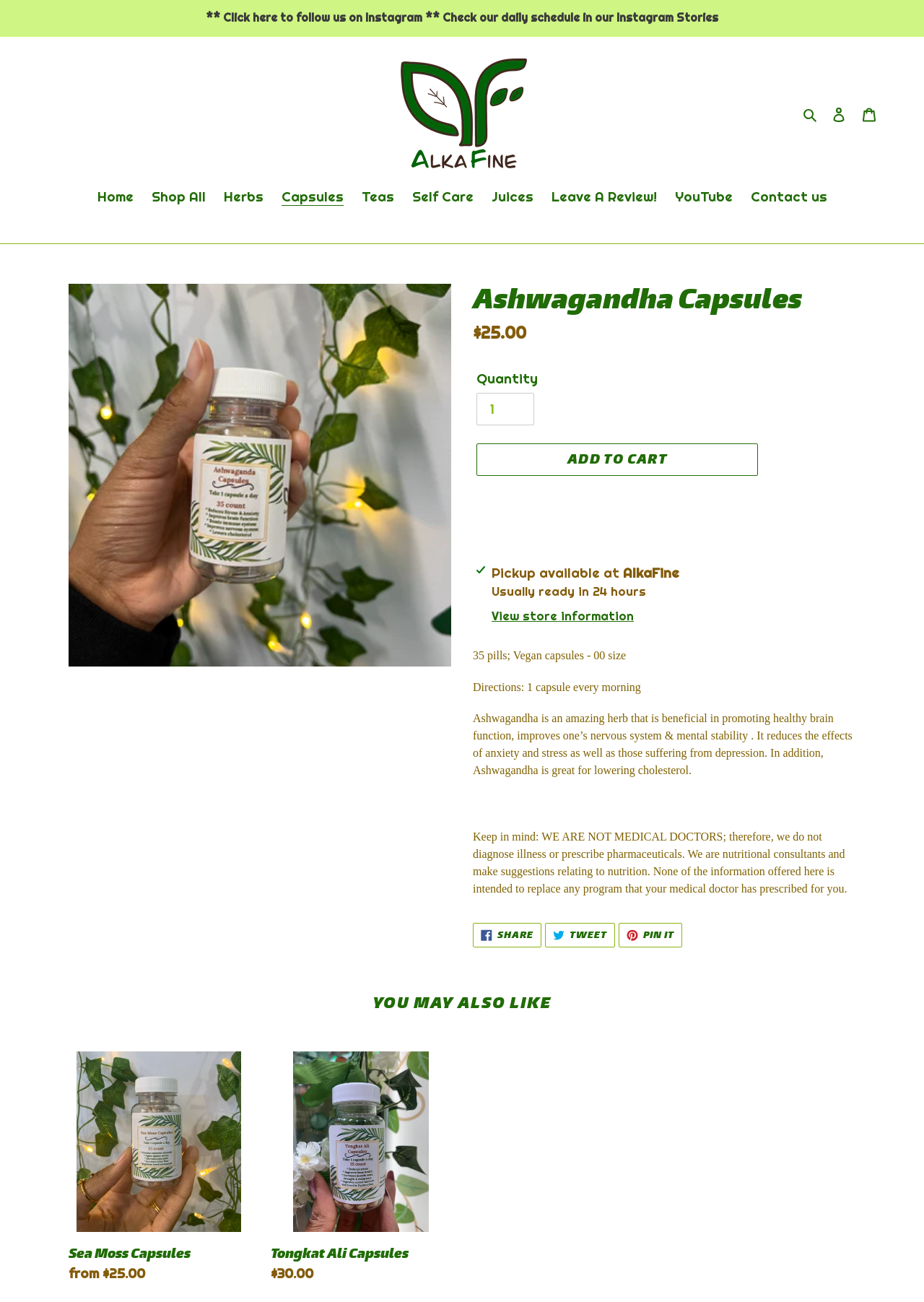Please give the bounding box coordinates of the area that should be clicked to fulfill the following instruction: "Click the 'Log in' link". The coordinates should be in the format of four float numbers from 0 to 1, i.e., [left, top, right, bottom].

[0.891, 0.074, 0.924, 0.101]